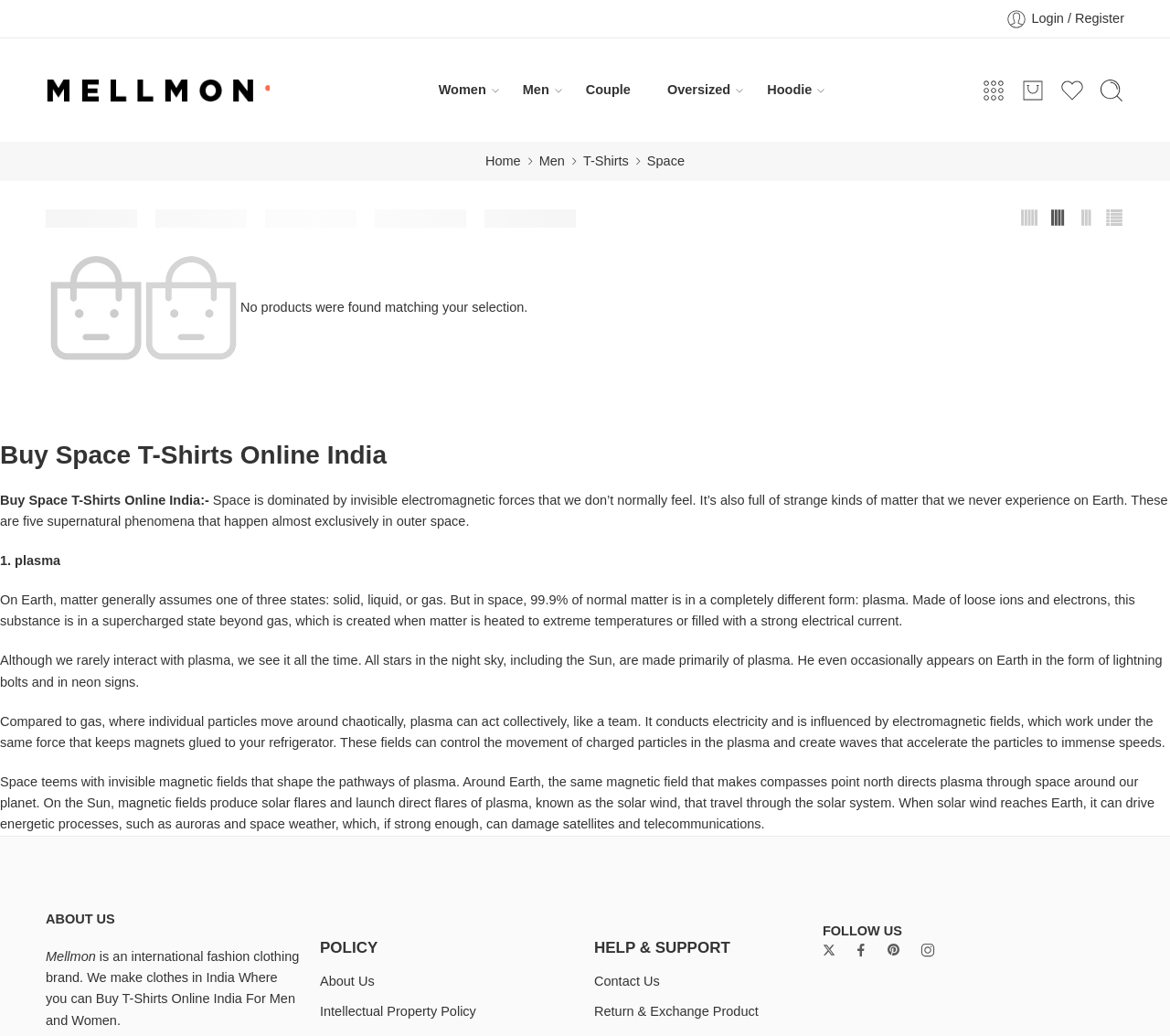Highlight the bounding box coordinates of the element that should be clicked to carry out the following instruction: "View Cart". The coordinates must be given as four float numbers ranging from 0 to 1, i.e., [left, top, right, bottom].

[0.872, 0.075, 0.894, 0.099]